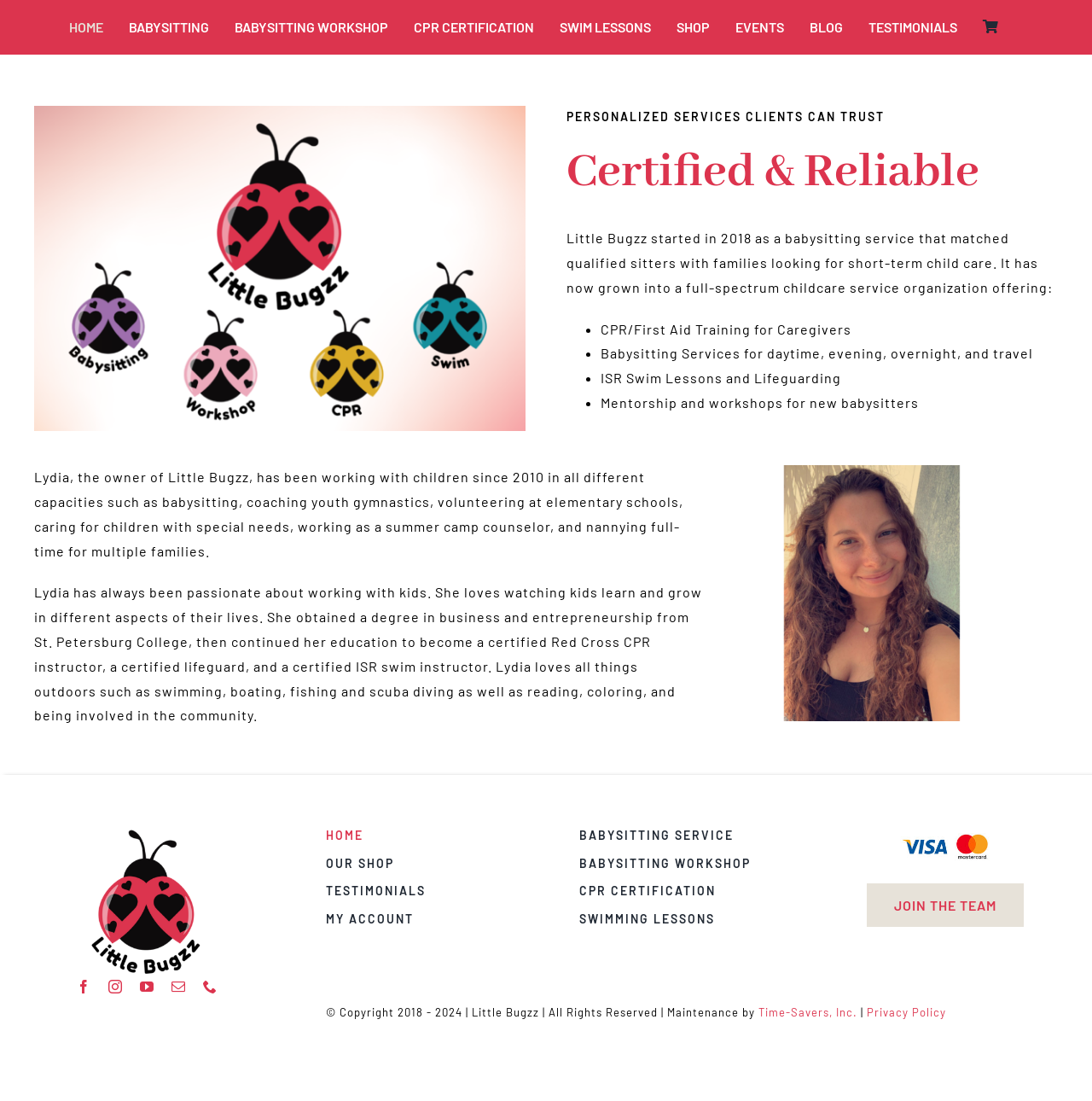Locate the bounding box coordinates of the element I should click to achieve the following instruction: "Go to SHOP".

[0.619, 0.0, 0.65, 0.05]